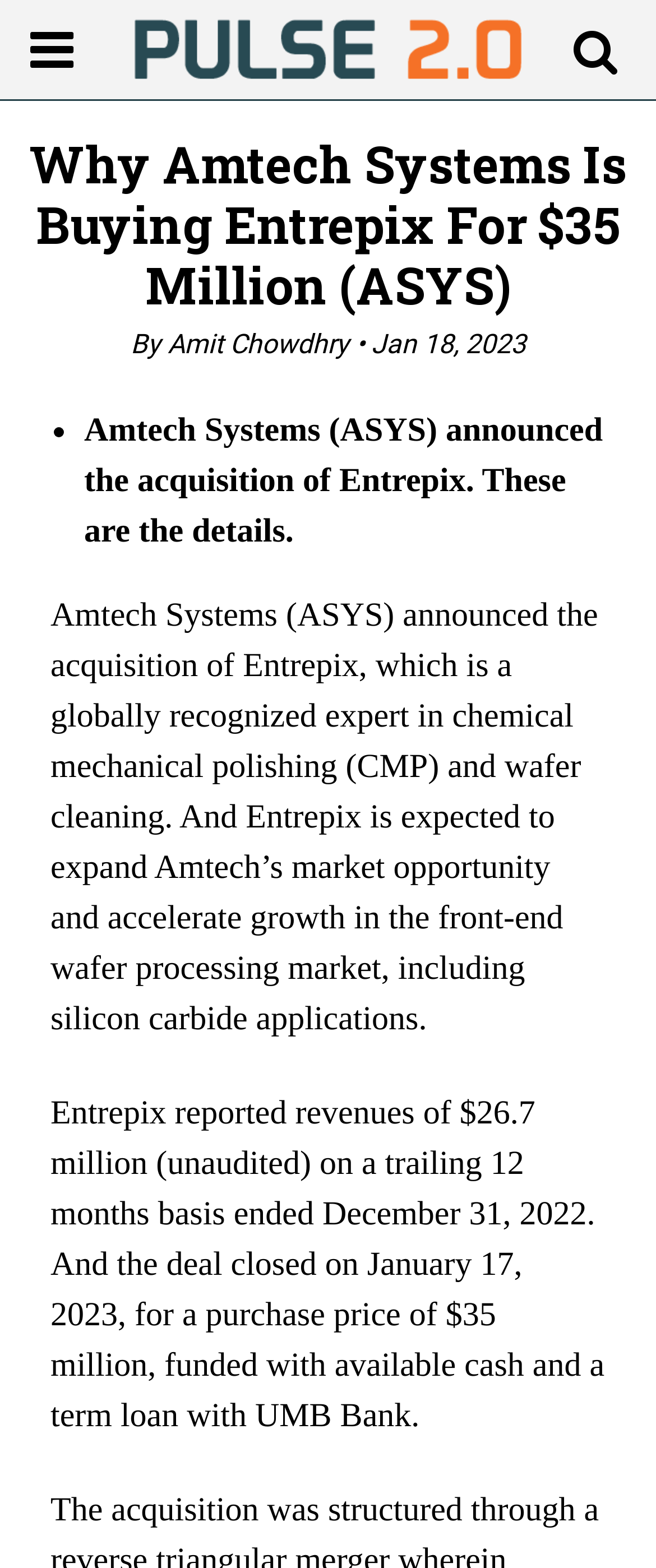When did the deal close?
Refer to the image and give a detailed response to the question.

The answer can be found in the paragraph that starts with 'Entrepix reported revenues of $26.7 million...'. The sentence 'And the deal closed on January 17, 2023, for a purchase price of $35 million...' indicates that the deal closed on January 17, 2023.